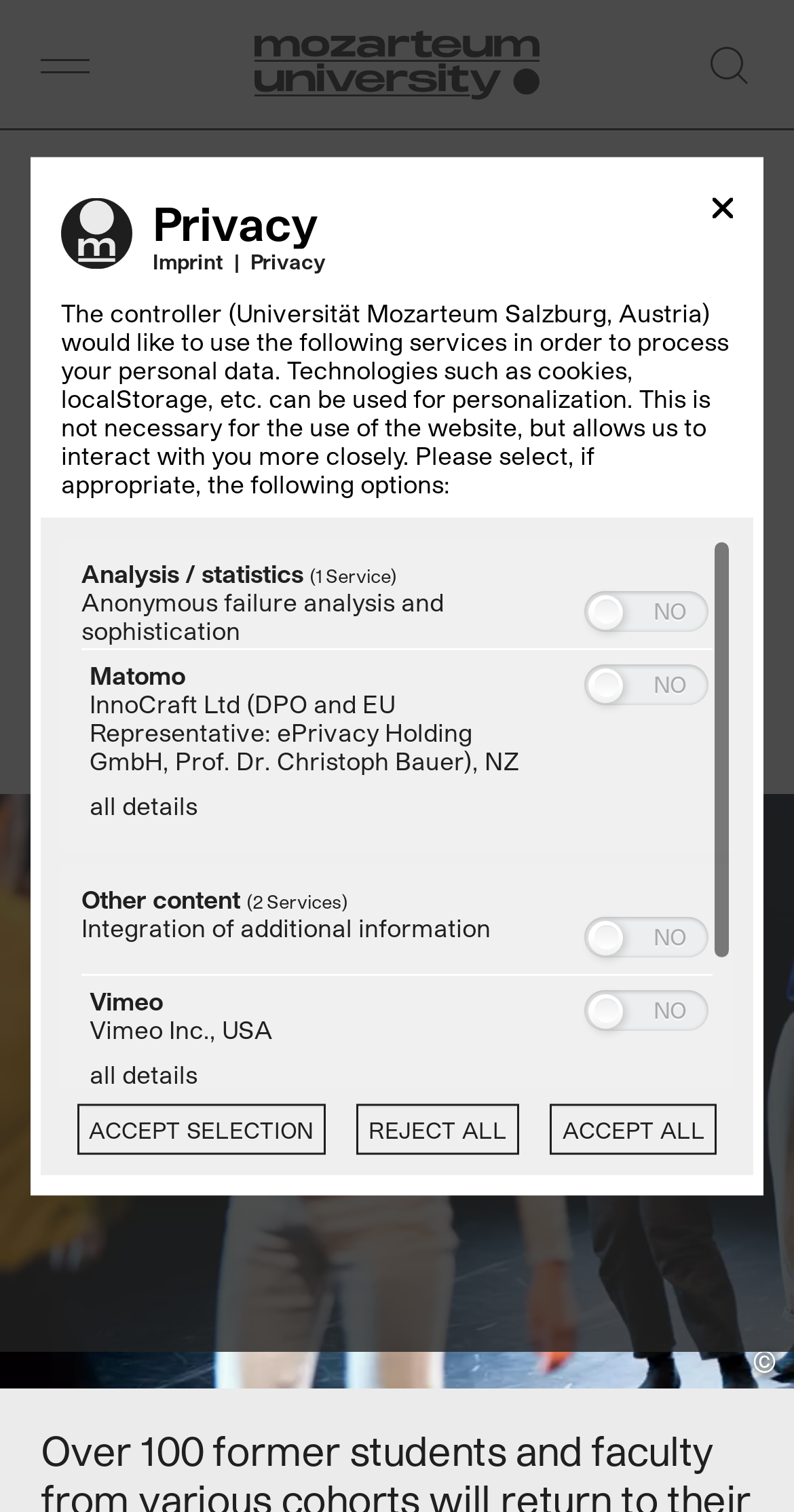What is the main heading displayed on the webpage? Please provide the text.

Alumni Meeting at the Orff Institute